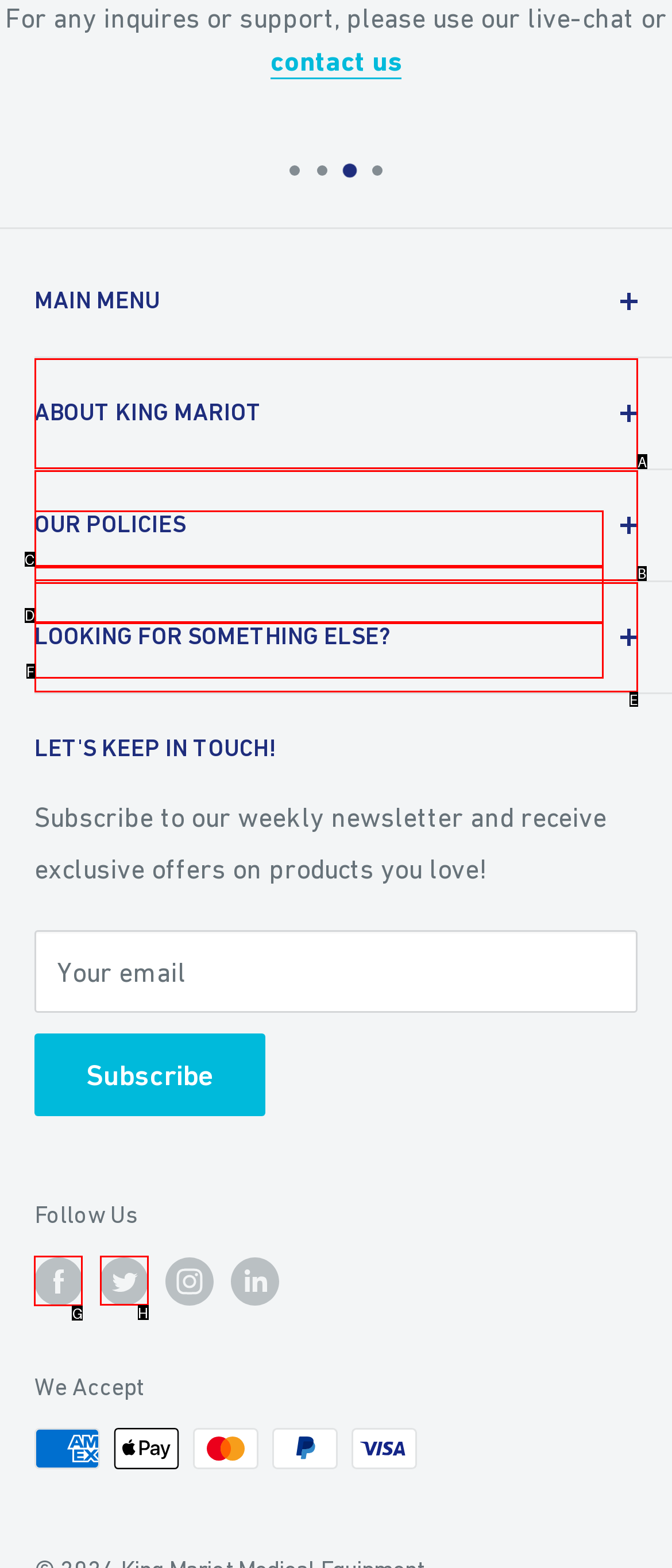Select the correct option from the given choices to perform this task: Follow us on Facebook. Provide the letter of that option.

G